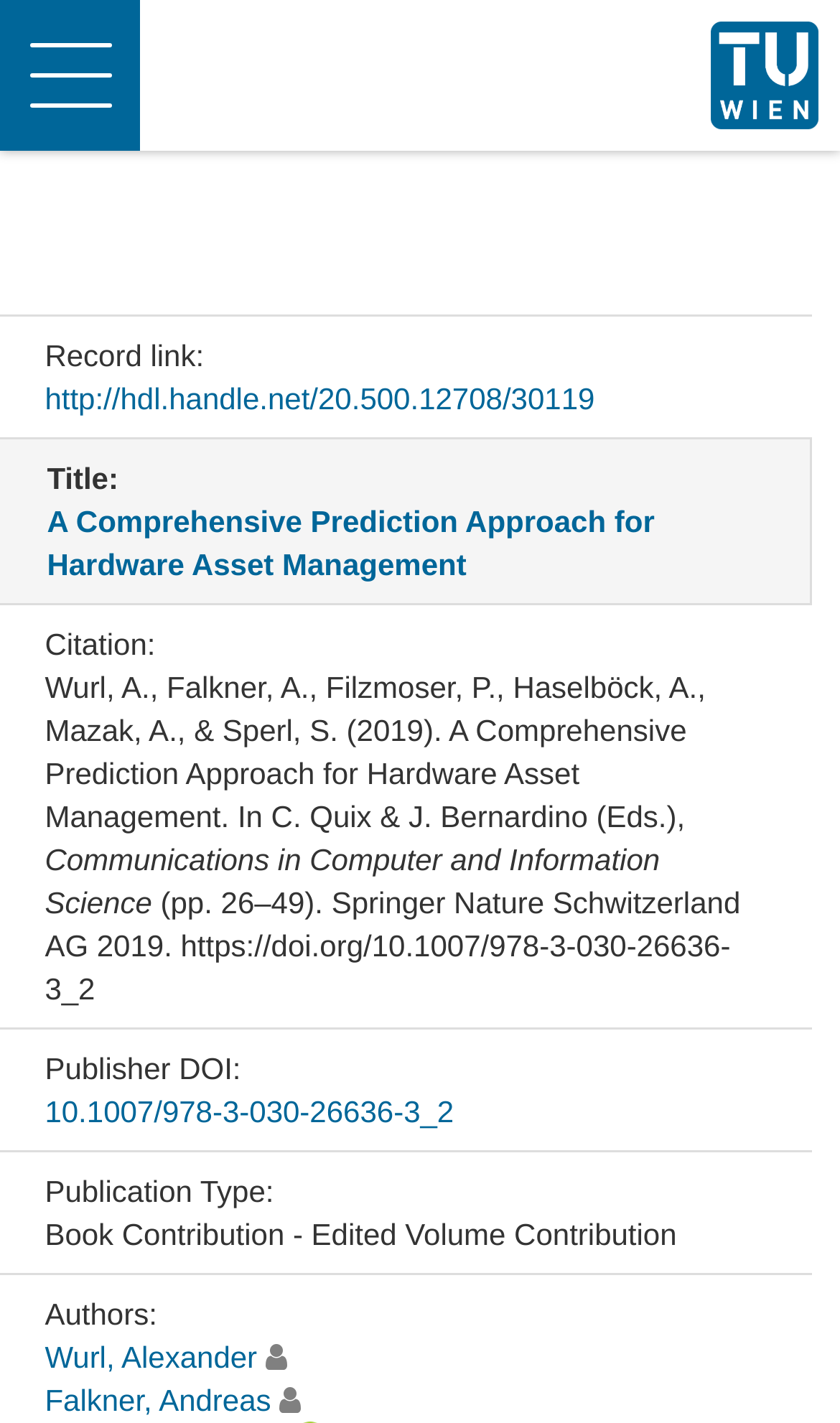Could you find the bounding box coordinates of the clickable area to complete this instruction: "Toggle navigation"?

[0.01, 0.015, 0.159, 0.091]